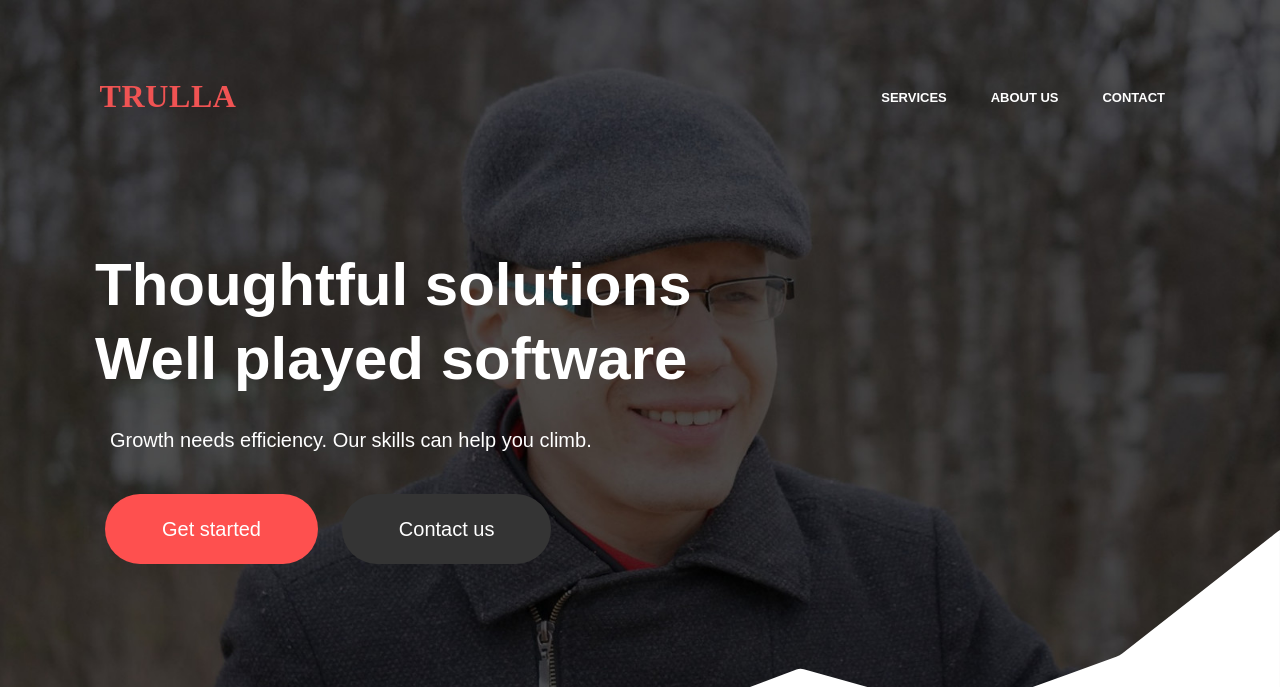How many links are there in the top navigation bar?
Look at the screenshot and respond with a single word or phrase.

3